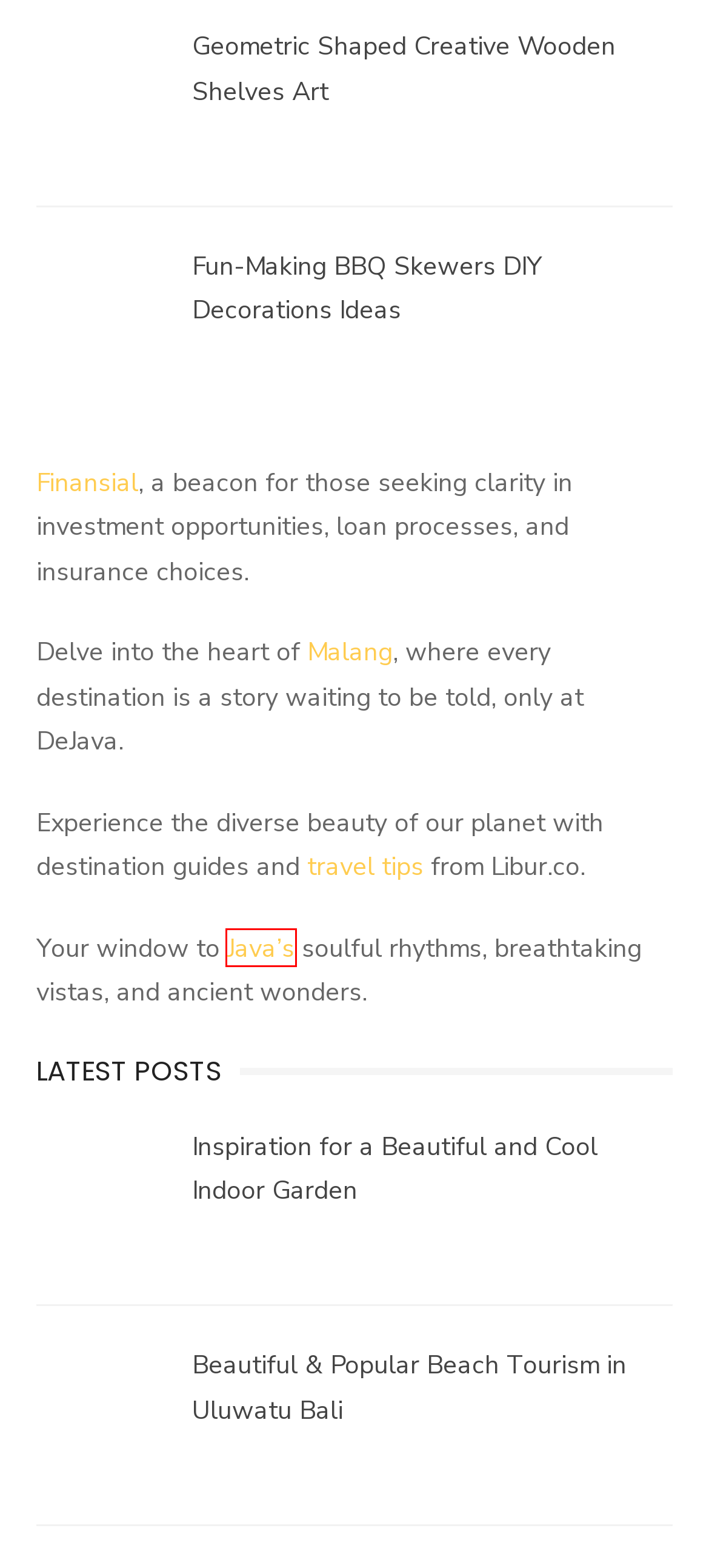Observe the webpage screenshot and focus on the red bounding box surrounding a UI element. Choose the most appropriate webpage description that corresponds to the new webpage after clicking the element in the bounding box. Here are the candidates:
A. Fun-Making BBQ Skewers DIY Decorations Ideas - USA Journal
B. Wisata.xyz - Panduan Lengkap Wisata Indonesia
C. Property - USA Journal
D. Tips for a Balanced Diet for Digestive Health - USA Journal
E. What is an Easement of Property? - USA Journal
F. Contact - USA Journal
G. Inspiration for a Beautiful and Cool Indoor Garden - USA Journal
H. How To Find Excellent Modular Homes - USA Journal

B